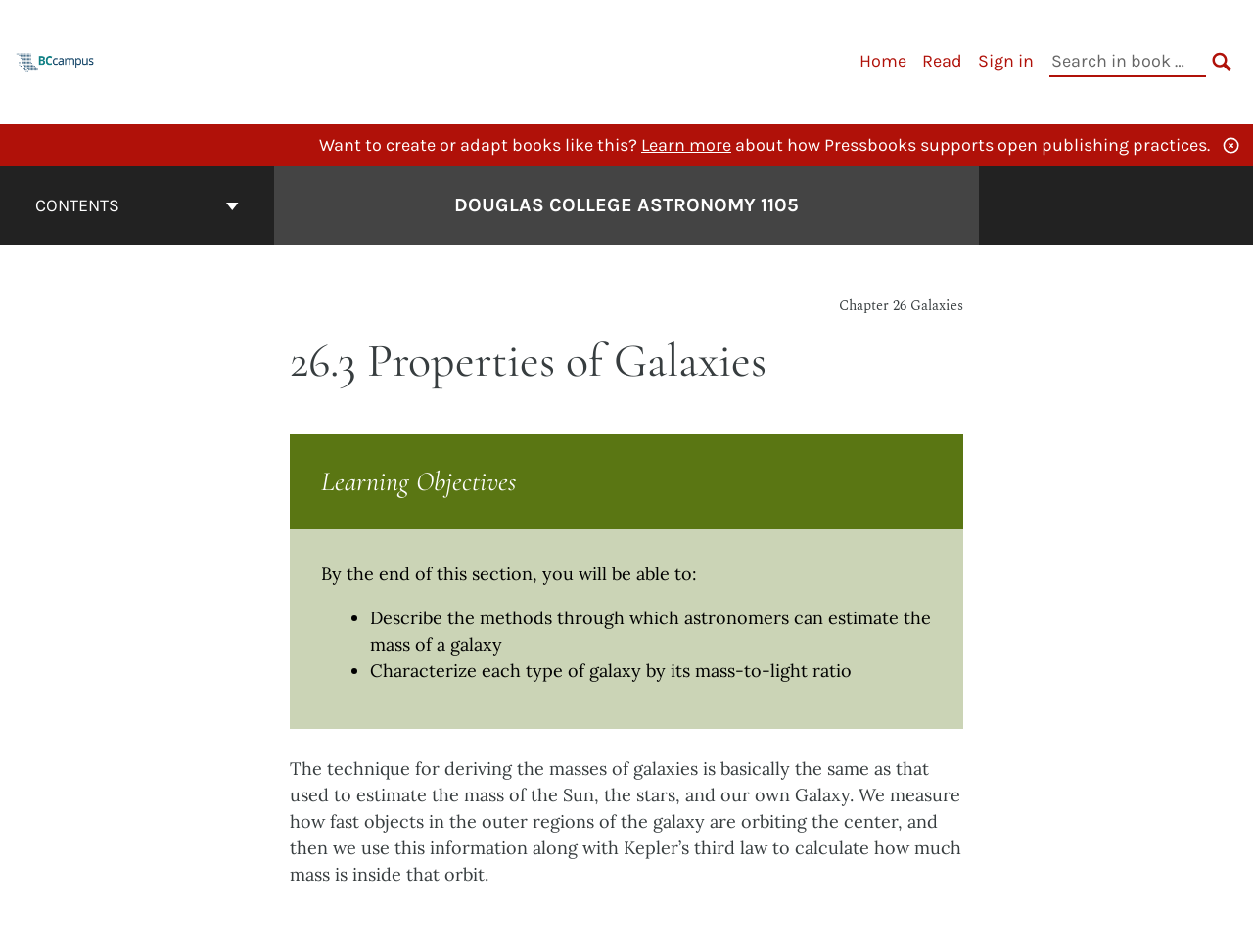Please determine the bounding box coordinates of the element's region to click for the following instruction: "Go to the cover page of Douglas College Astronomy 1105".

[0.362, 0.2, 0.638, 0.231]